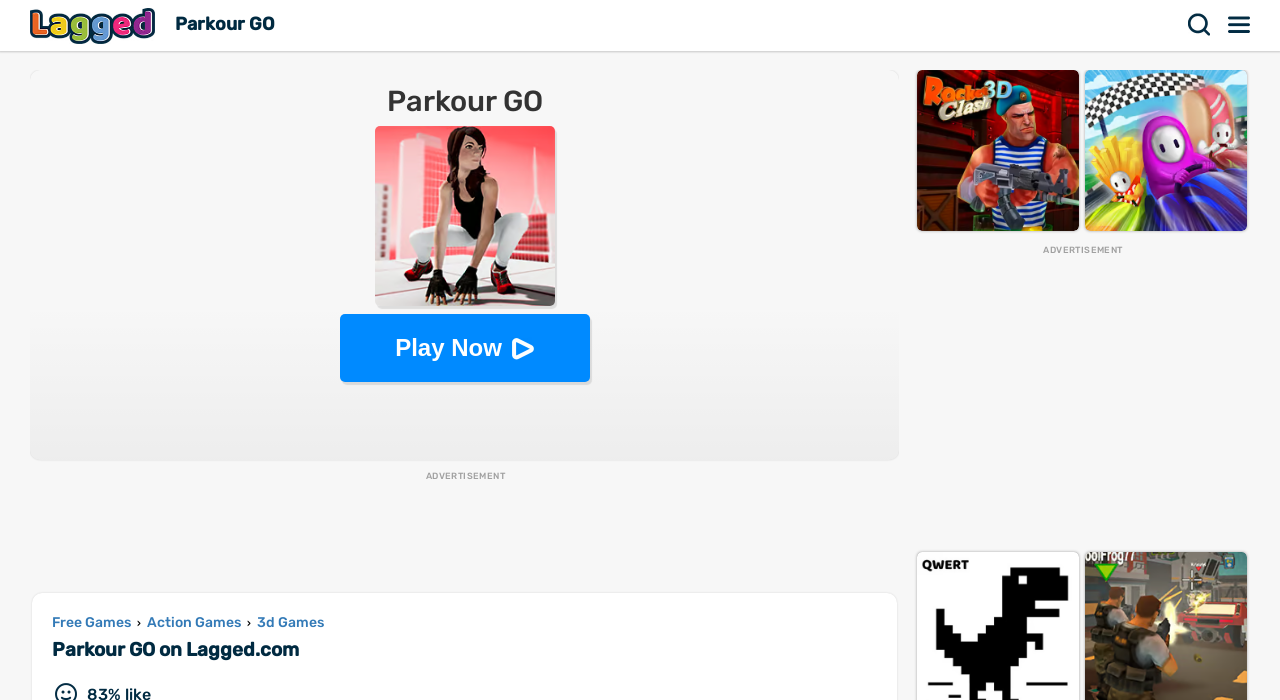What is the name of the game on this webpage?
Please give a detailed and elaborate answer to the question based on the image.

The name of the game can be found in the heading element 'Parkour GO' which is located at the top of the webpage, and also in the image element 'Parkour GO' which is below the heading.